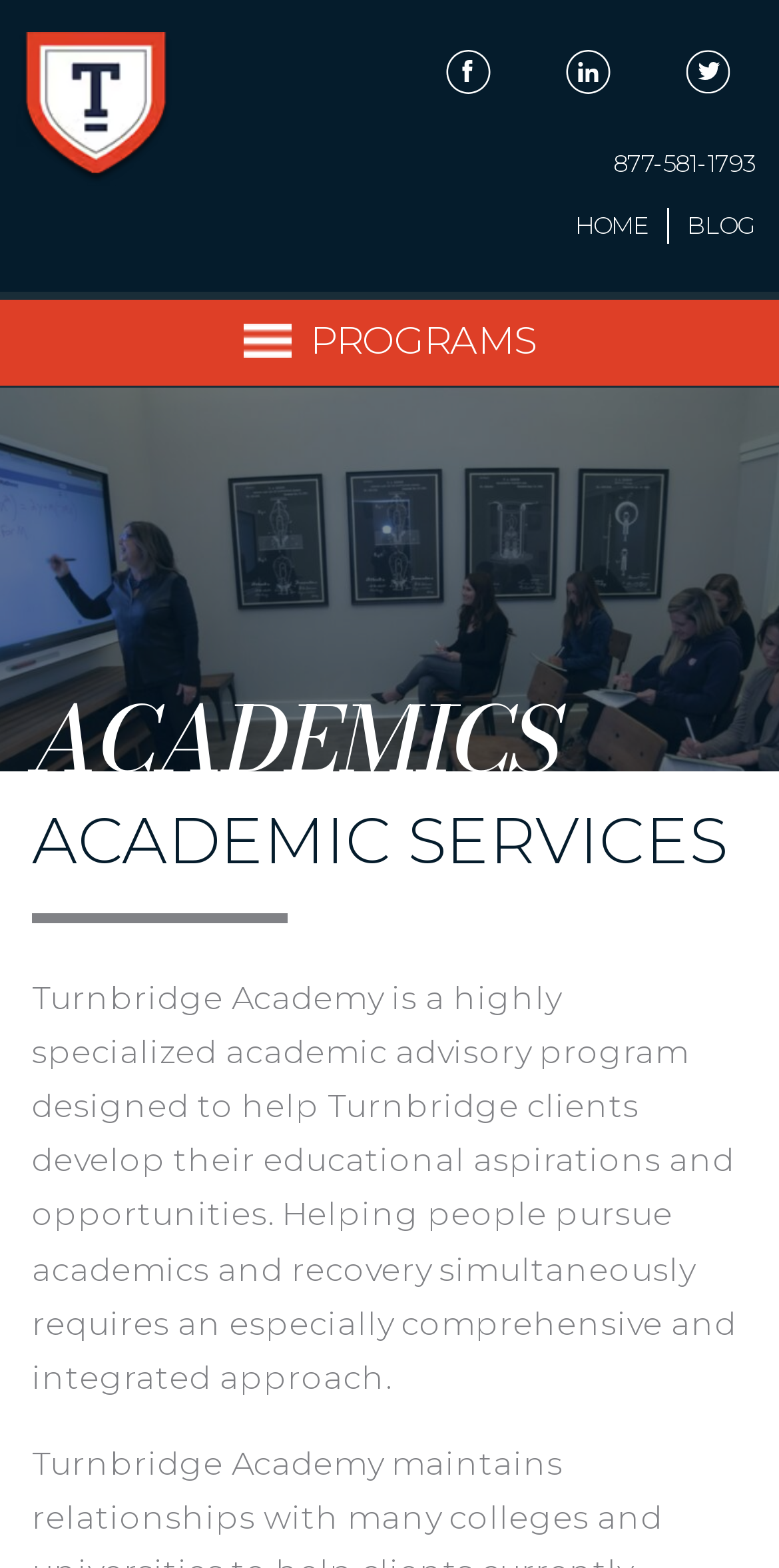Using the webpage screenshot and the element description LinkedIn, determine the bounding box coordinates. Specify the coordinates in the format (top-left x, top-left y, bottom-right x, bottom-right y) with values ranging from 0 to 1.

[0.692, 0.015, 0.815, 0.076]